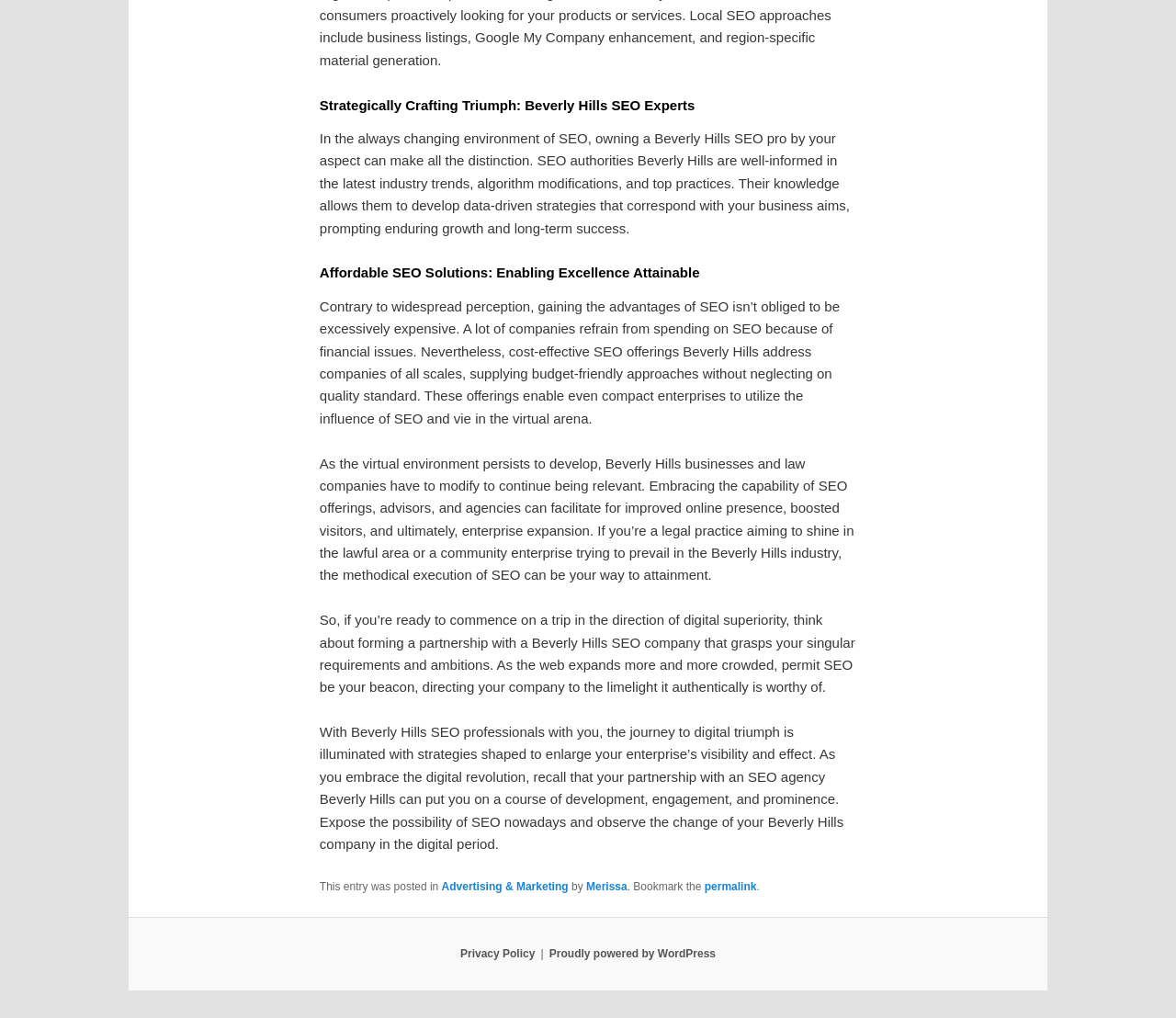Based on what you see in the screenshot, provide a thorough answer to this question: What is the main topic of this webpage?

The main topic of this webpage is SEO, which can be inferred from the headings and static text elements on the page, such as 'Strategically Crafting Triumph: Beverly Hills SEO Experts' and 'Affordable SEO Solutions: Enabling Excellence Attainable'.